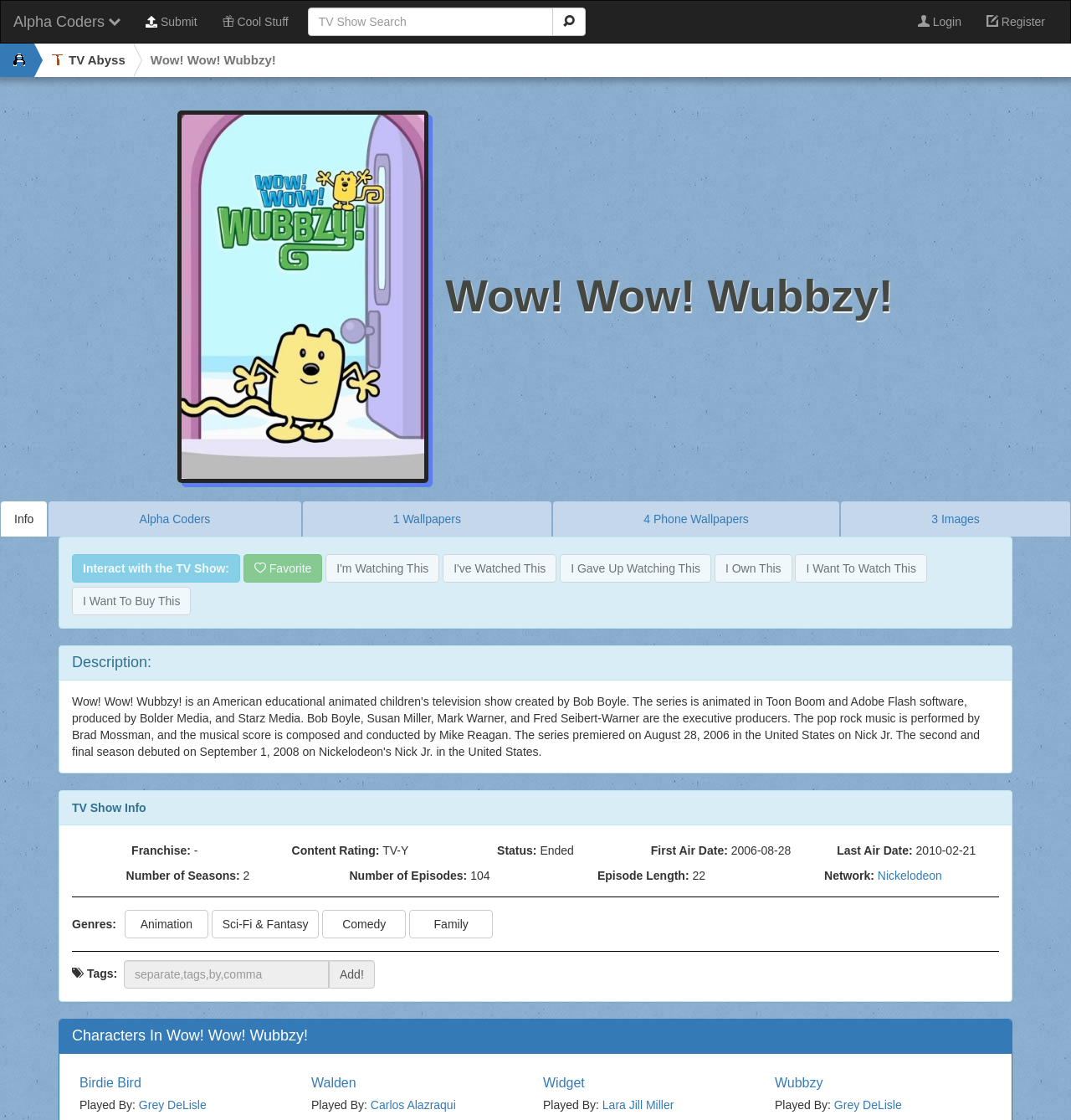Find the bounding box coordinates for the element described here: "name="search" placeholder="TV Show Search"".

[0.287, 0.007, 0.516, 0.032]